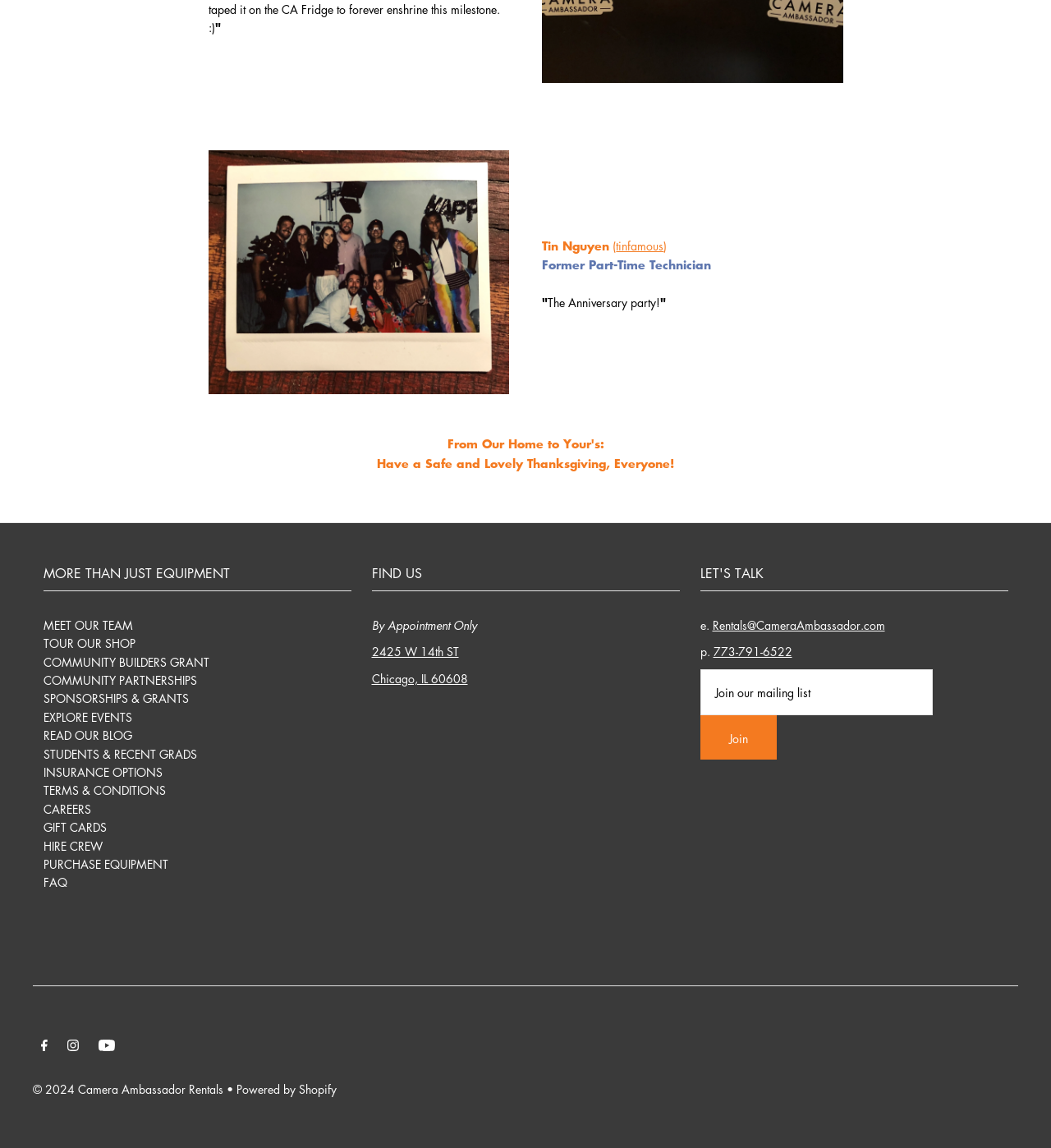Please specify the bounding box coordinates of the element that should be clicked to execute the given instruction: 'Click on the 'MEET OUR TEAM' link'. Ensure the coordinates are four float numbers between 0 and 1, expressed as [left, top, right, bottom].

[0.041, 0.537, 0.126, 0.551]